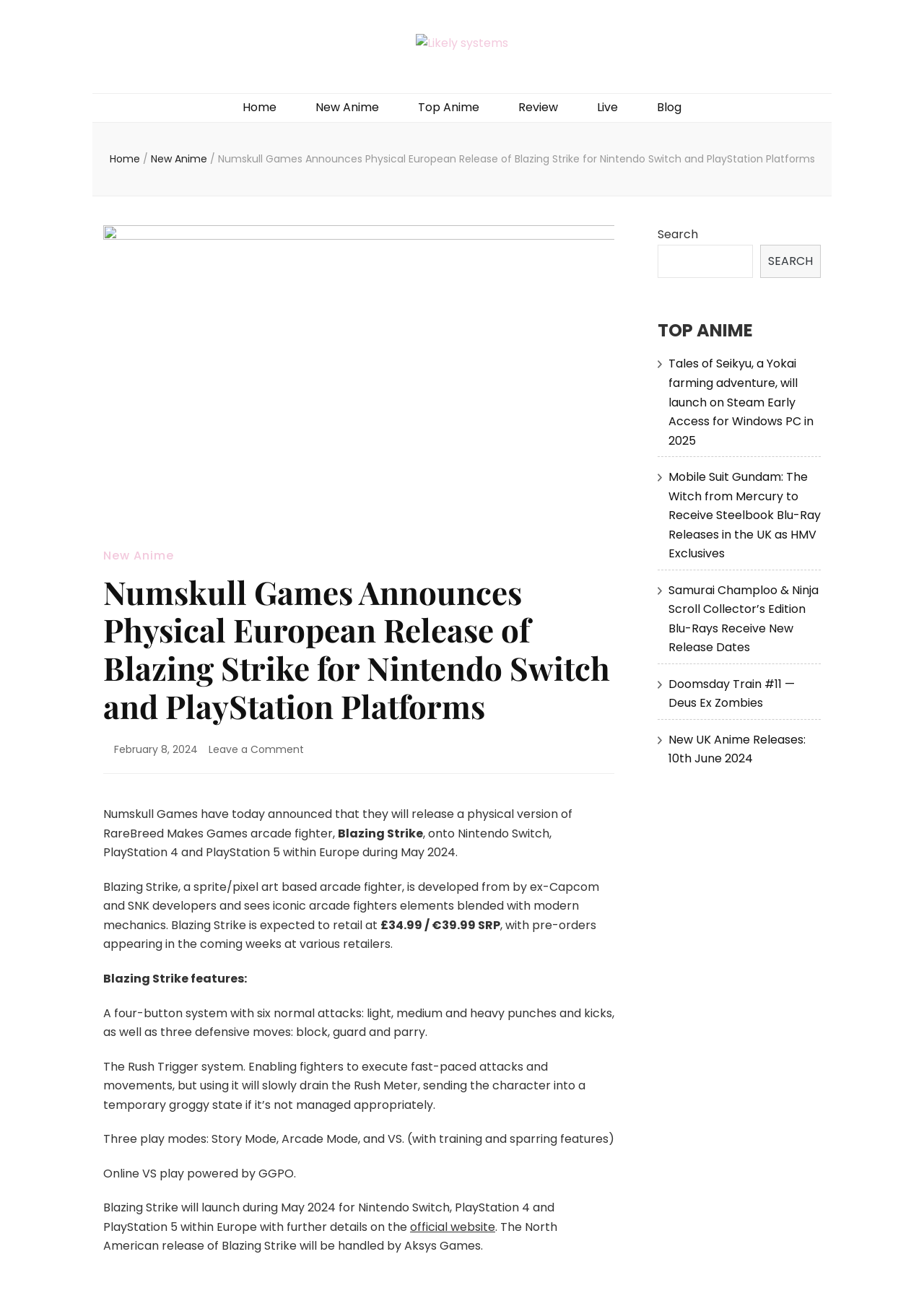Give a one-word or short phrase answer to this question: 
What is the name of the mode that allows online VS play?

VS.